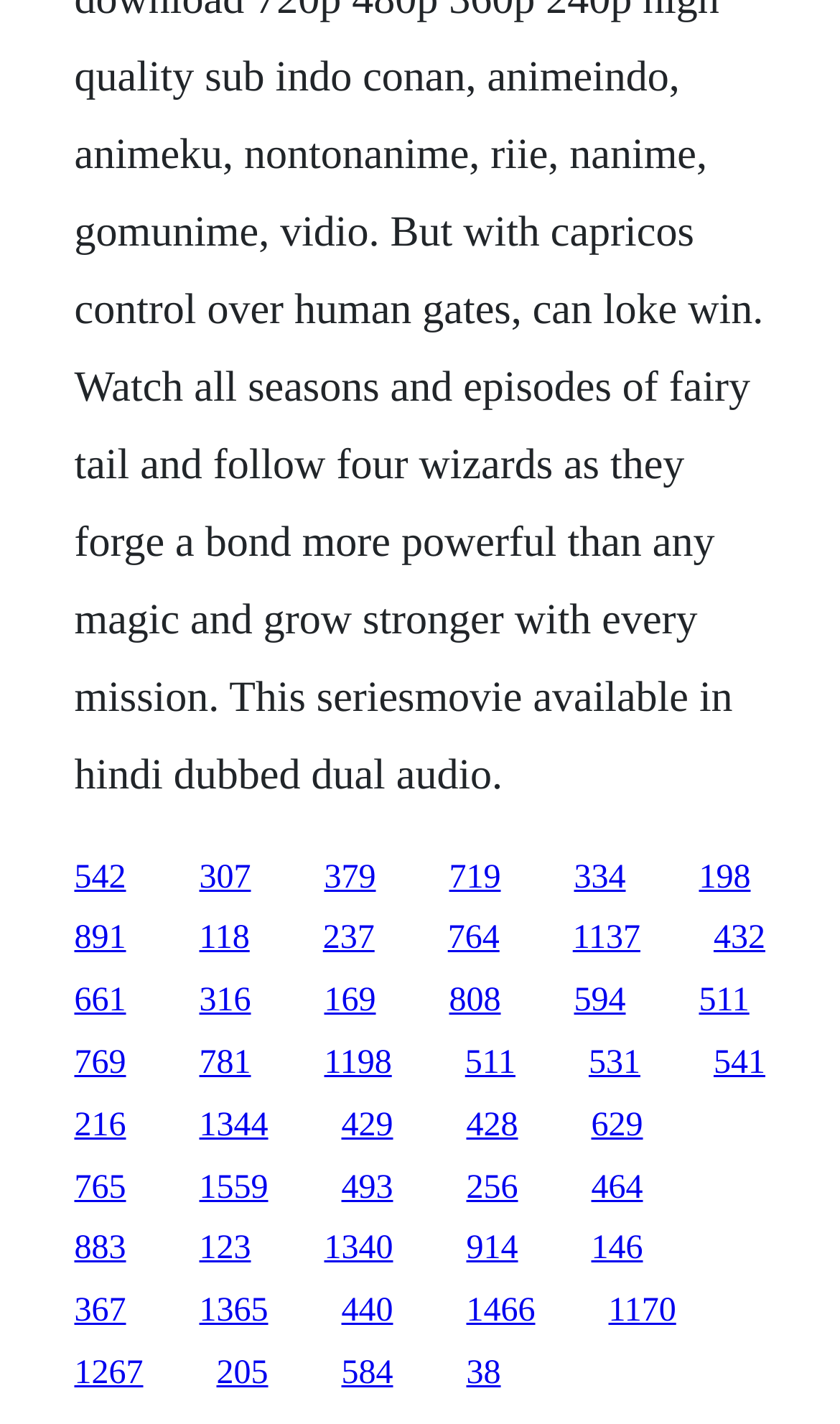Use a single word or phrase to answer this question: 
What is the vertical position of the first link?

0.603